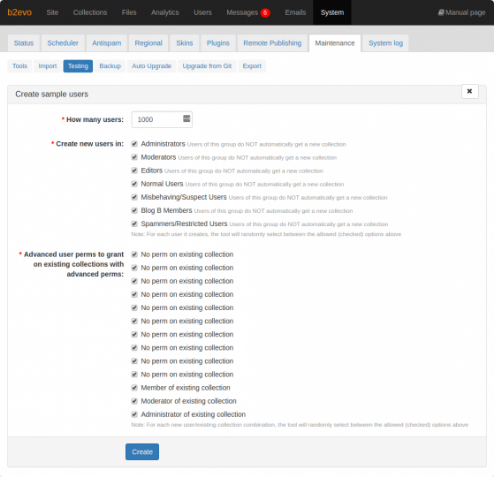What is the purpose of the 'Create Sample Users Tool'?
Based on the screenshot, provide your answer in one word or phrase.

Testing and stress-testing